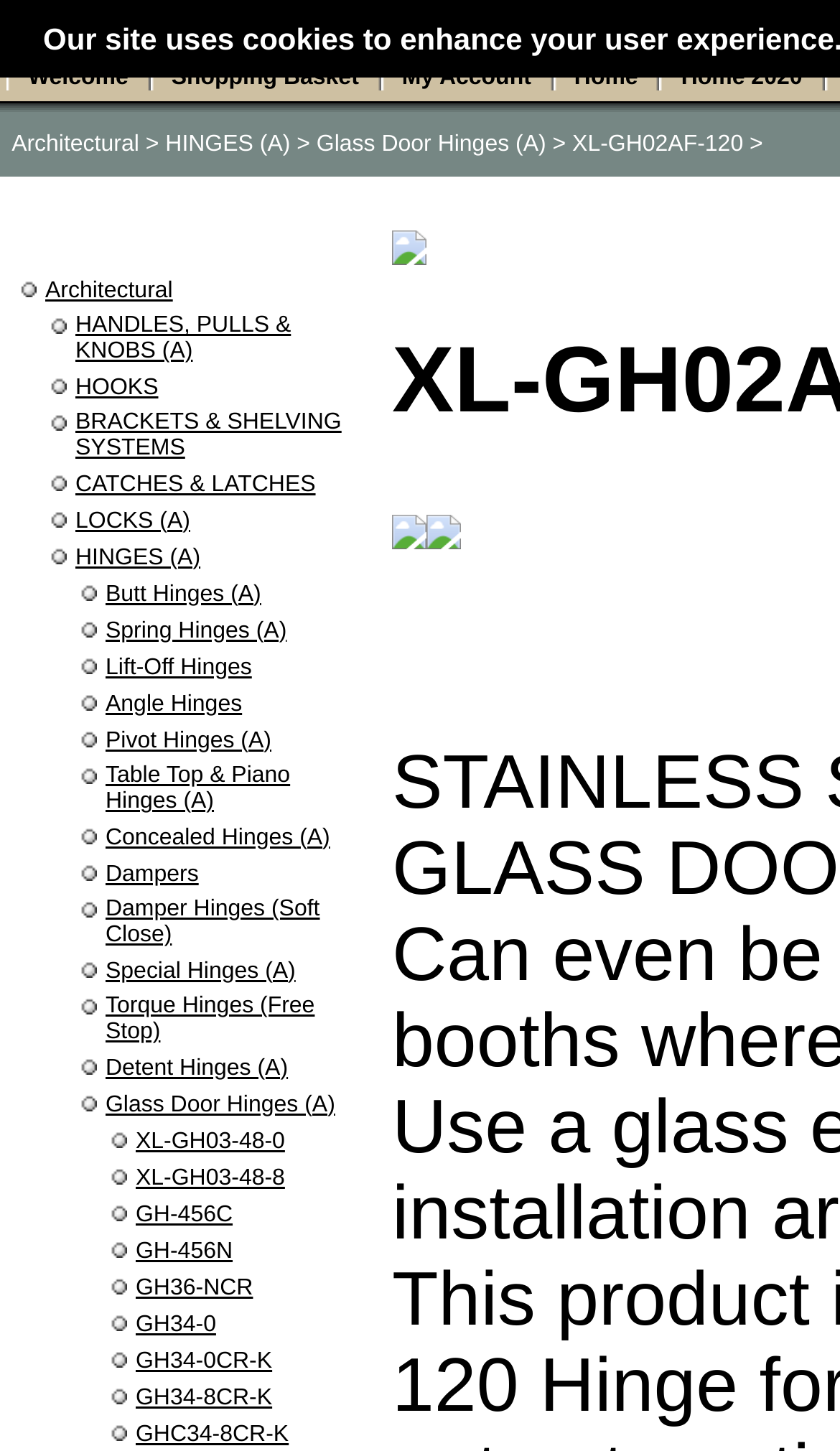Determine the bounding box coordinates of the element's region needed to click to follow the instruction: "Click on 'Architectural'". Provide these coordinates as four float numbers between 0 and 1, formatted as [left, top, right, bottom].

[0.014, 0.091, 0.166, 0.108]